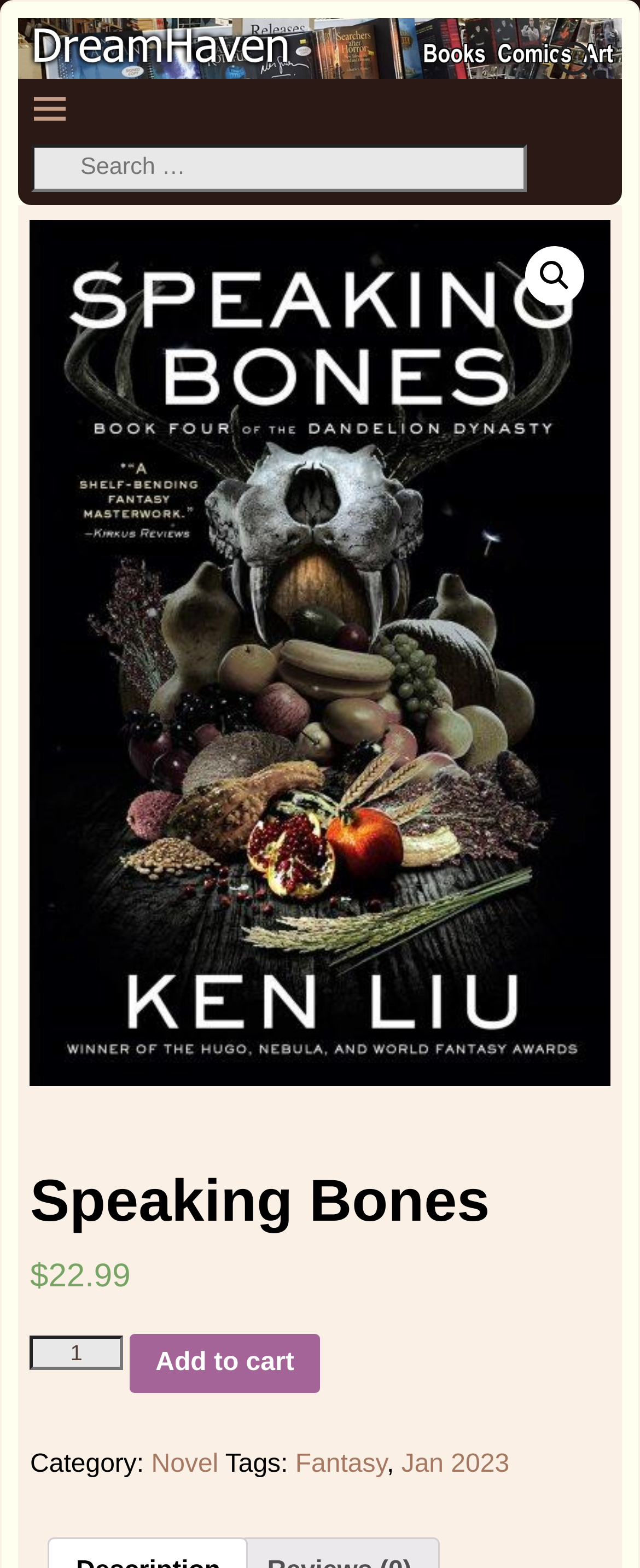Create a detailed narrative of the webpage’s visual and textual elements.

The webpage is about a book titled "Speaking Bones" by Ken Liu. At the top, there is a search bar that spans almost the entire width of the page, with a search icon on the right side. Below the search bar, there is a large image that takes up most of the page's width, likely the book's cover art.

To the left of the image, there is a section with the book's title "Speaking Bones" in a large font, followed by the price "$22.99" and a quantity selector. Below the price, there is an "Add to cart" button.

Further down, there are two sections of text: "Category: Novel" and "Tags: Fantasy, Jan 2023". These sections are likely providing additional information about the book. There are no other prominent UI elements or text on the page.